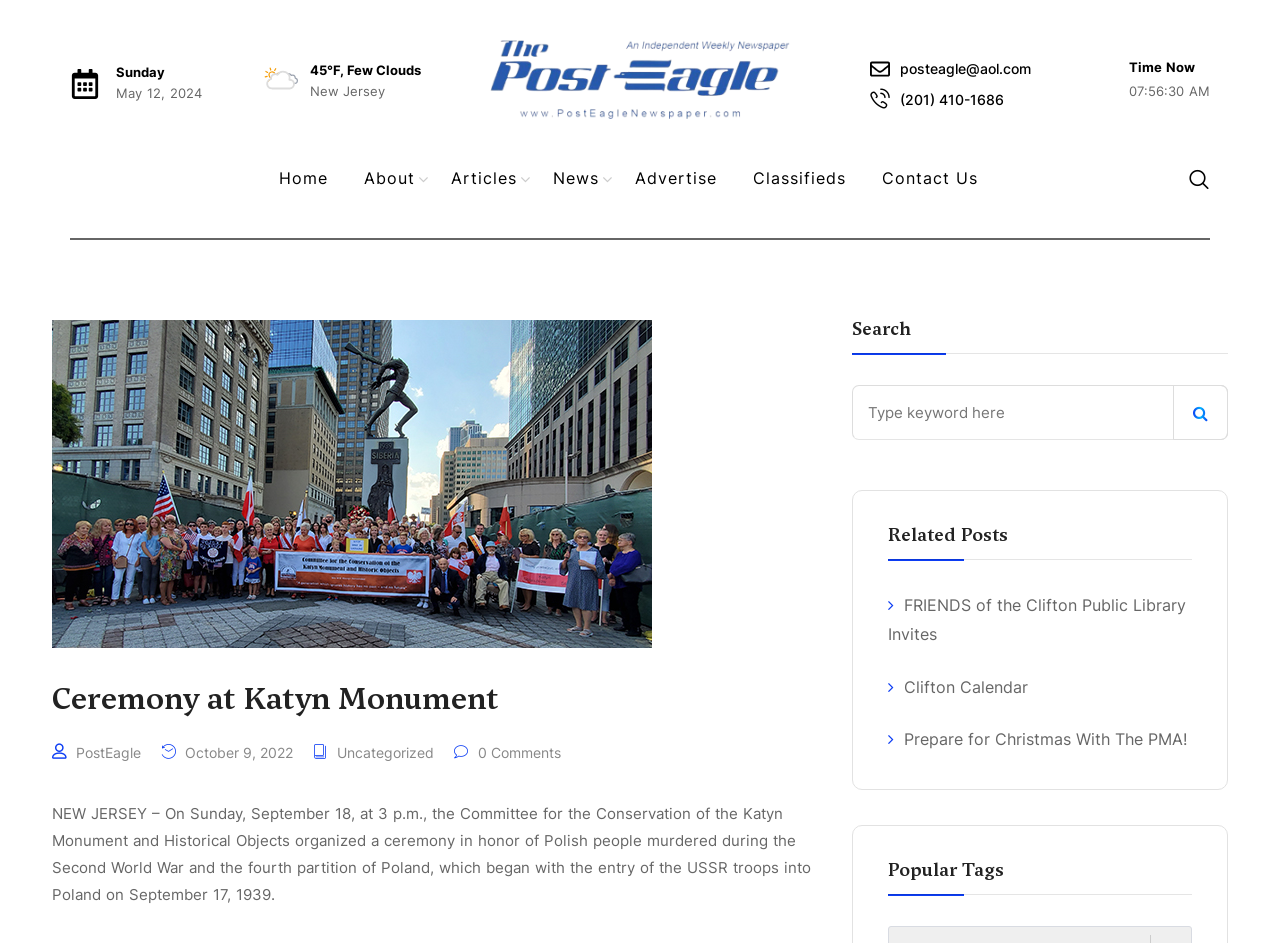Using the description: "(201) 410-1686", identify the bounding box of the corresponding UI element in the screenshot.

[0.68, 0.086, 0.85, 0.124]